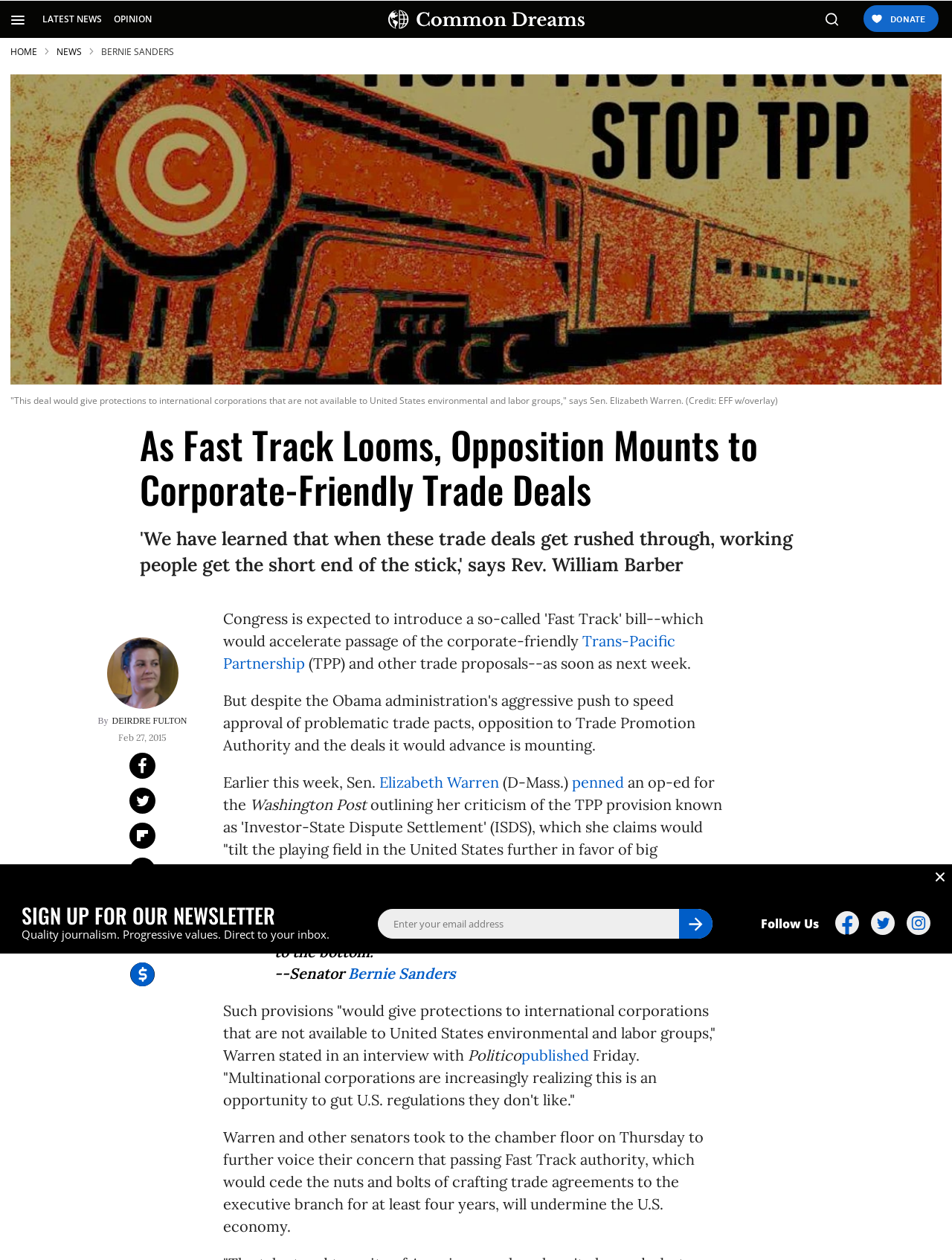Find the bounding box coordinates of the clickable element required to execute the following instruction: "Click on the 'Common Dreams' link". Provide the coordinates as four float numbers between 0 and 1, i.e., [left, top, right, bottom].

[0.408, 0.007, 0.615, 0.02]